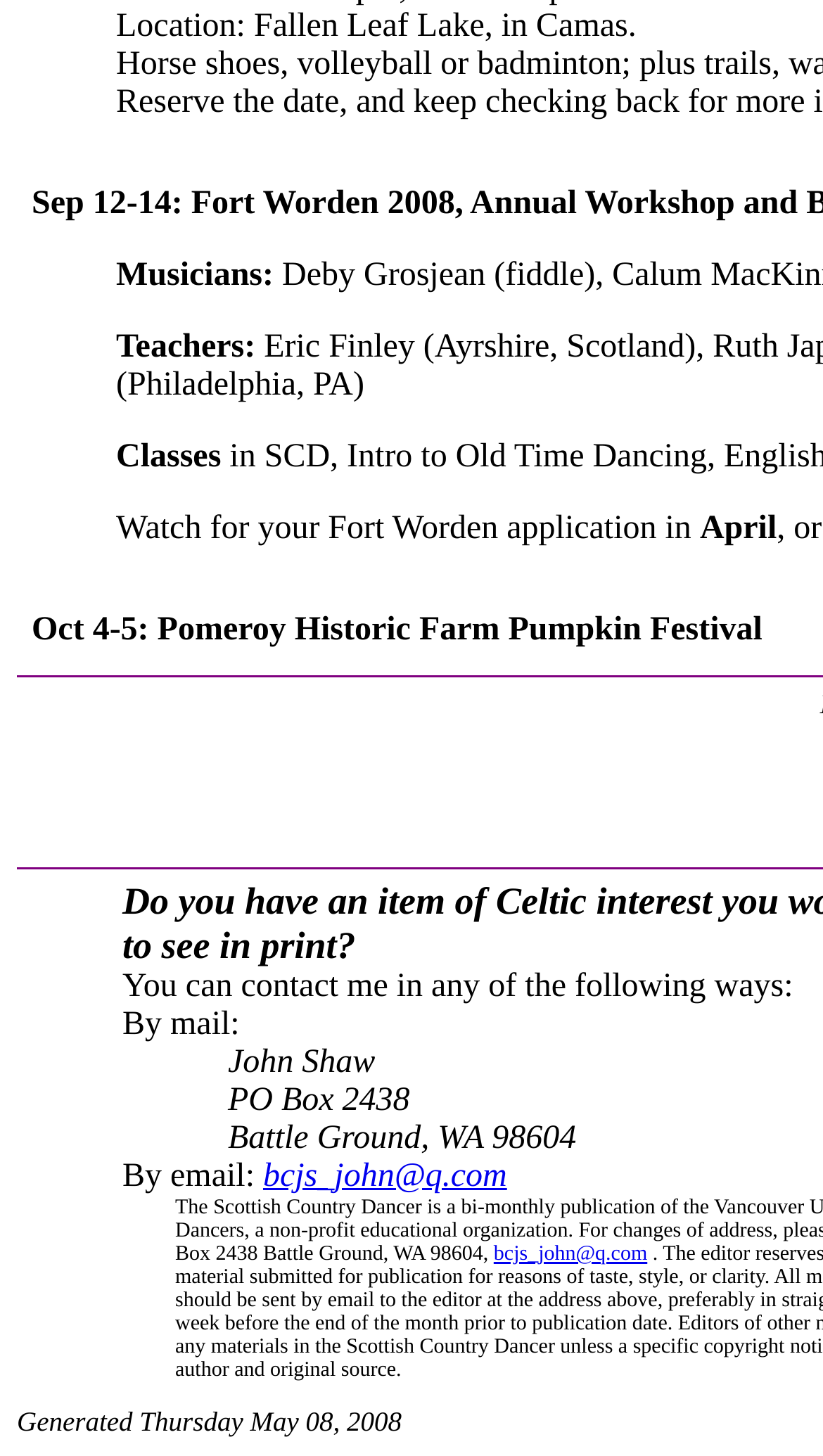Please provide a short answer using a single word or phrase for the question:
What month is mentioned?

April